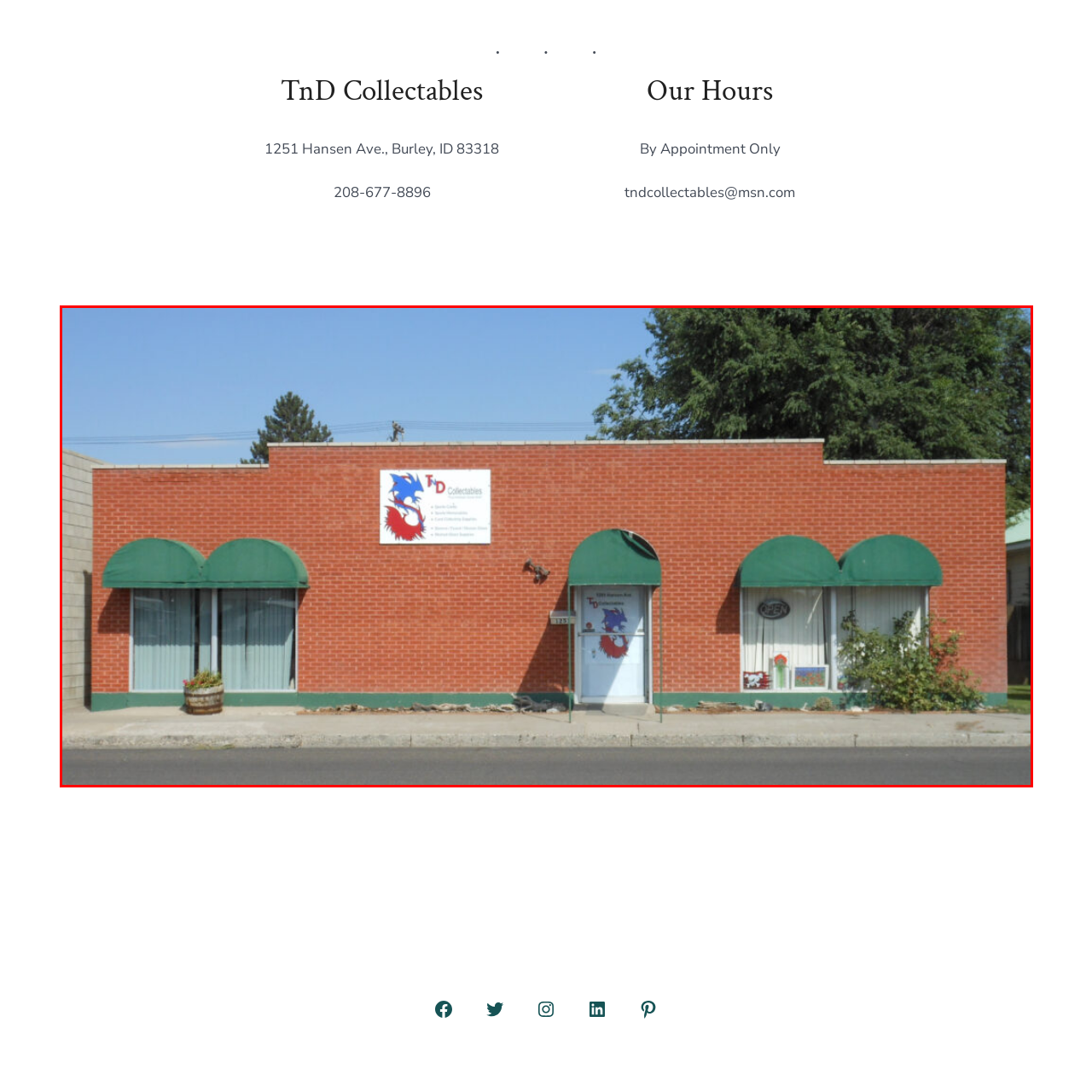Analyze the content inside the red-marked area, What is in the background of the scene? Answer using only one word or a concise phrase.

Clear blue sky and trees